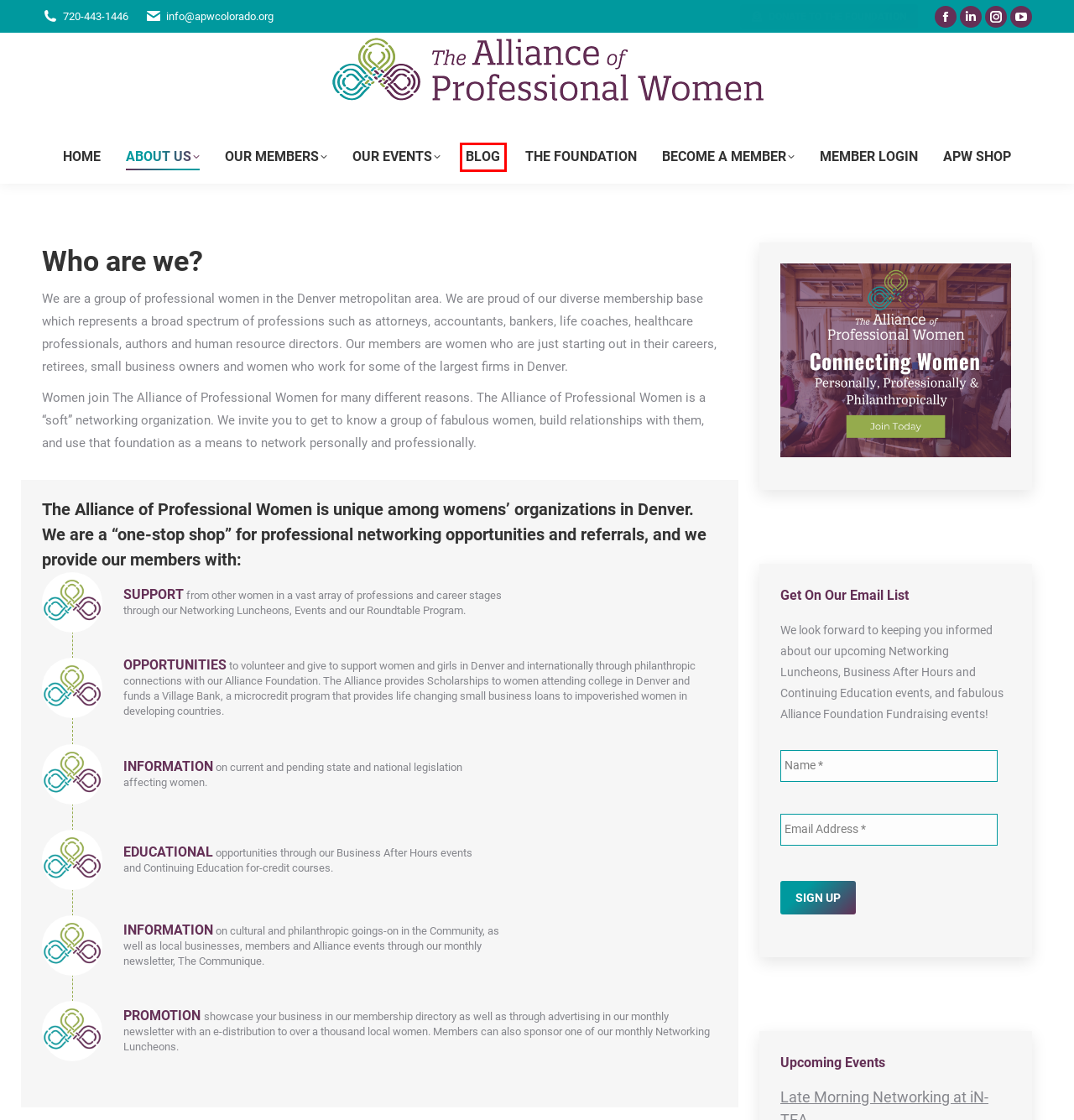You have a screenshot showing a webpage with a red bounding box around a UI element. Choose the webpage description that best matches the new page after clicking the highlighted element. Here are the options:
A. Networking events for women - The Alliance of Professional Women
B. Our Members - The Alliance of Professional Women
C. Alliance of Professional Women | Women's Networking Group Denver
D. Donate - The Alliance of Professional Women
E. Become A Member - The Alliance of Professional Women
F. Home - The Alliance of Professional Women
G. Member Login - The Alliance of Professional Women
H. Blog - The Alliance of Professional Women

H